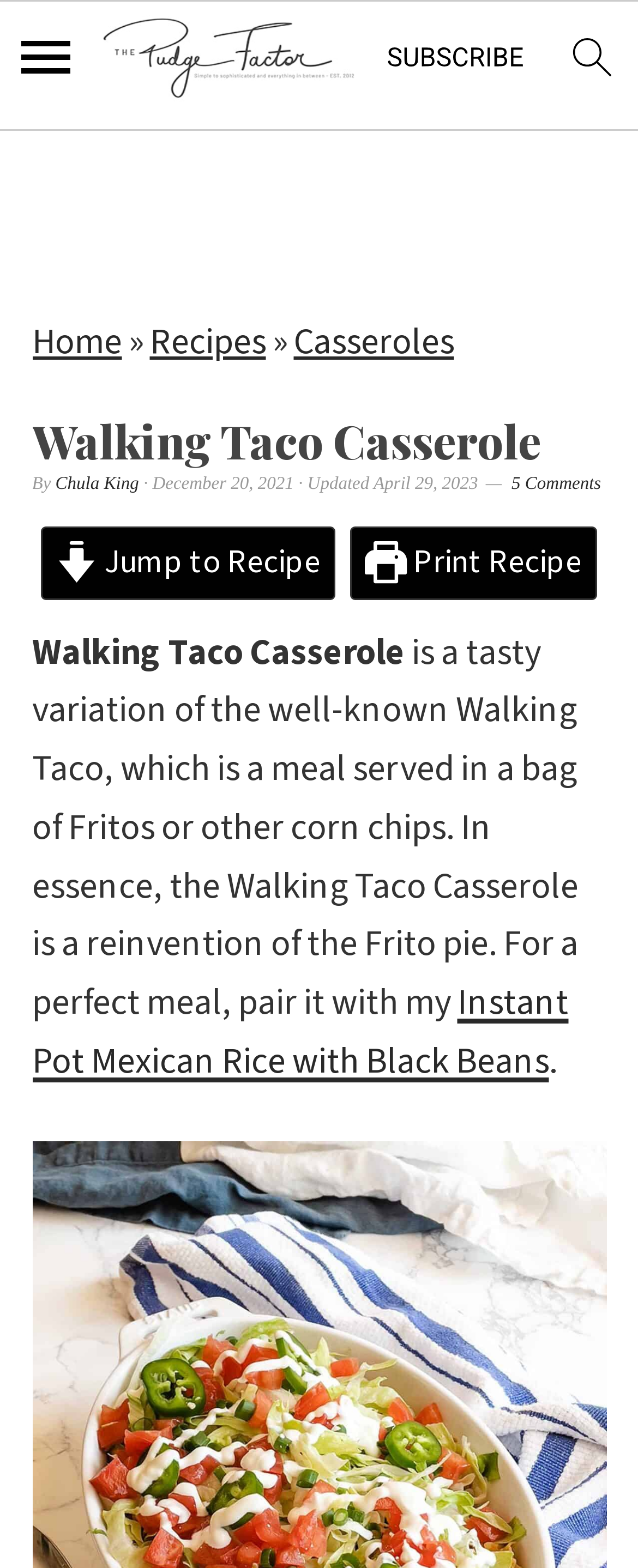What is the name of the recipe?
Answer the question with a thorough and detailed explanation.

I found the answer by looking at the heading element with the text 'Walking Taco Casserole' which is a prominent element on the webpage, indicating that it is the title of the recipe.